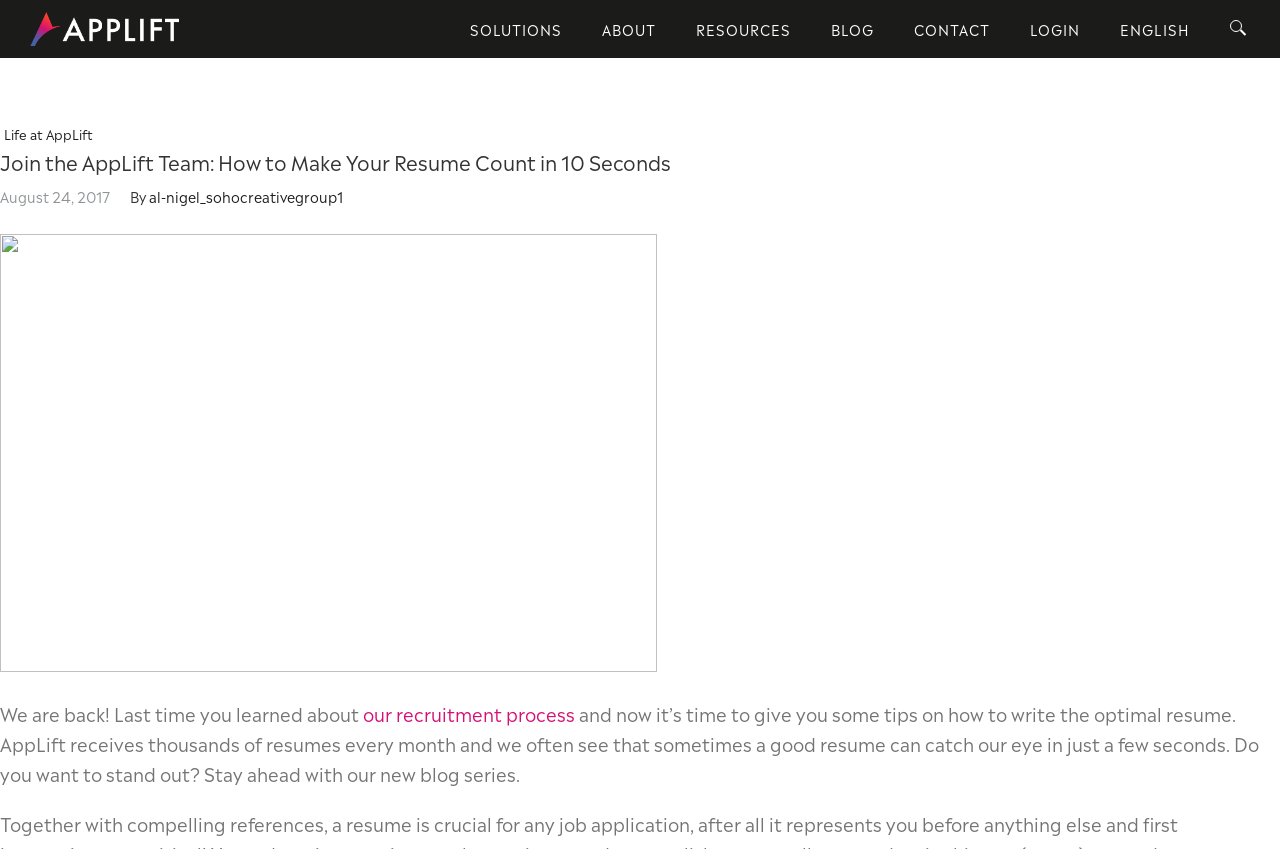Who wrote the blog post?
Using the image, provide a concise answer in one word or a short phrase.

al-nigel_sohocreativegroup1